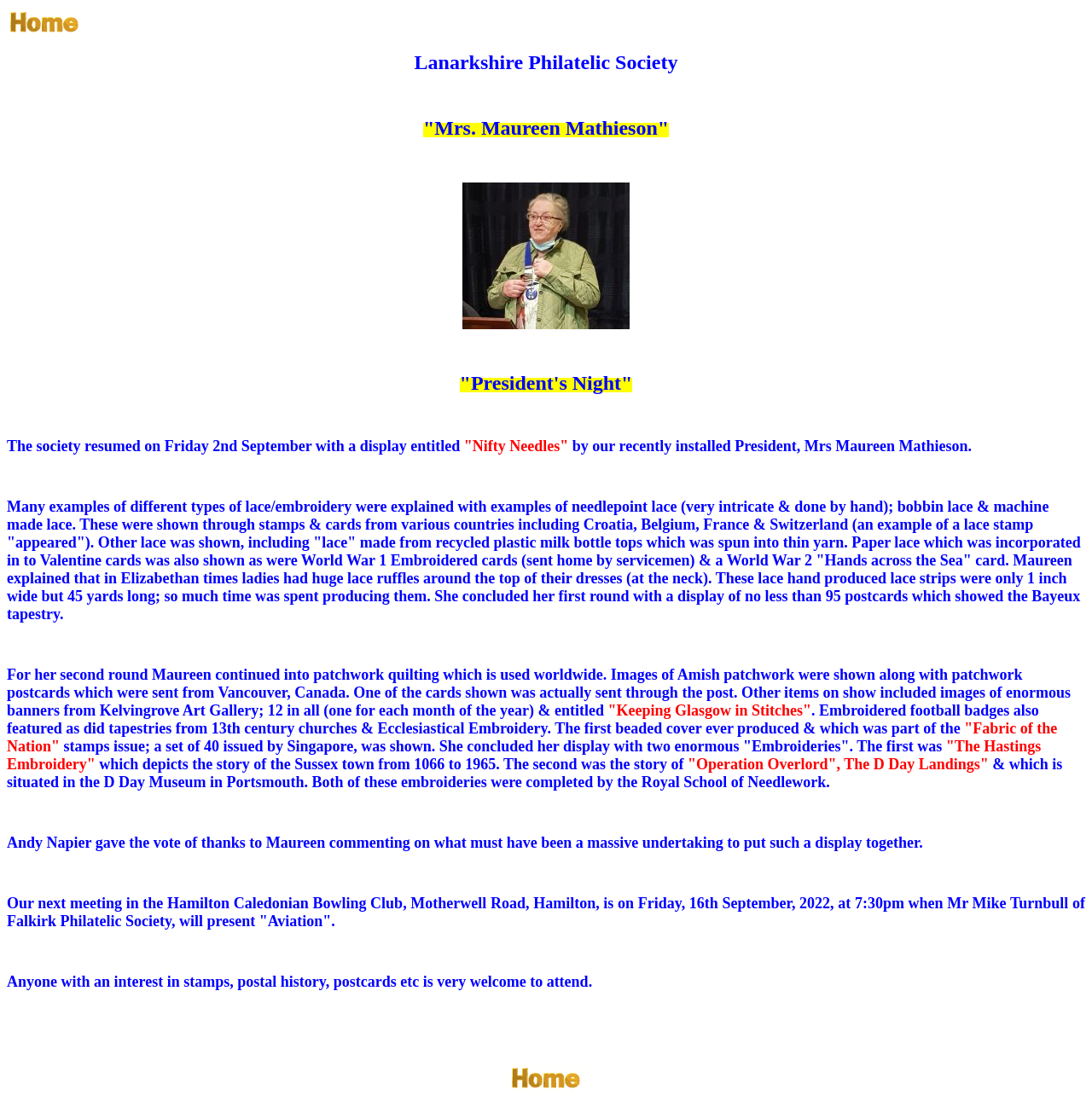Provide a single word or phrase to answer the given question: 
What is the name of the tapestry mentioned in the webpage?

The Hastings Embroidery